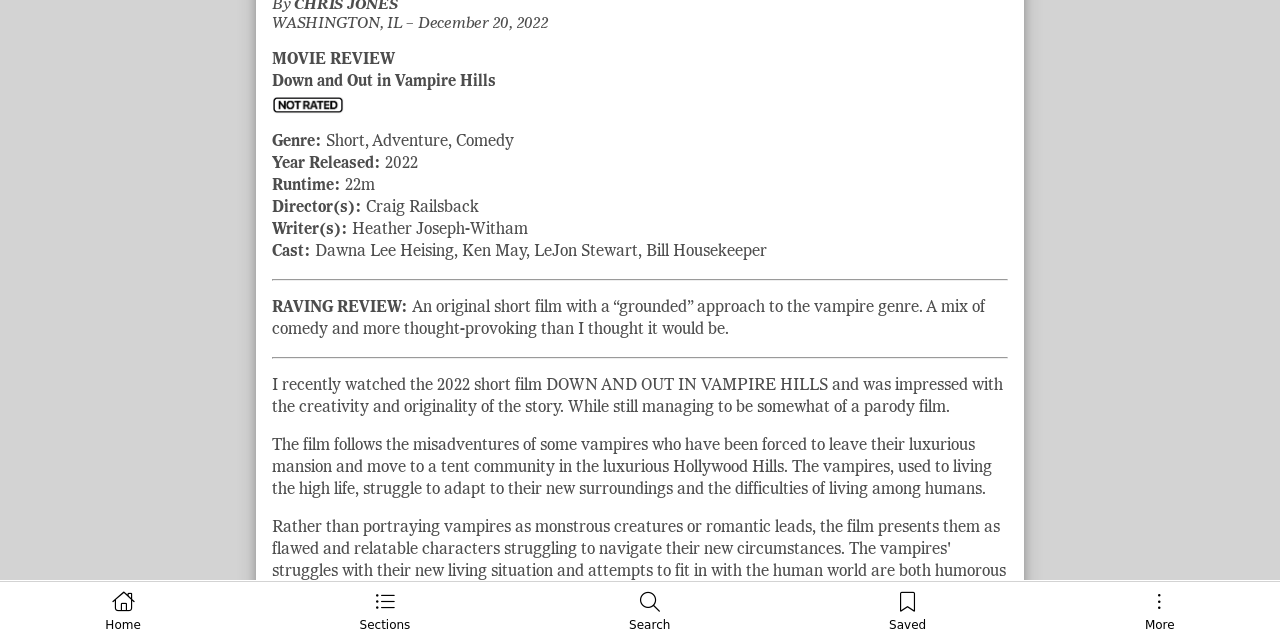Show the bounding box coordinates for the HTML element described as: "Search".

[0.409, 0.922, 0.606, 0.997]